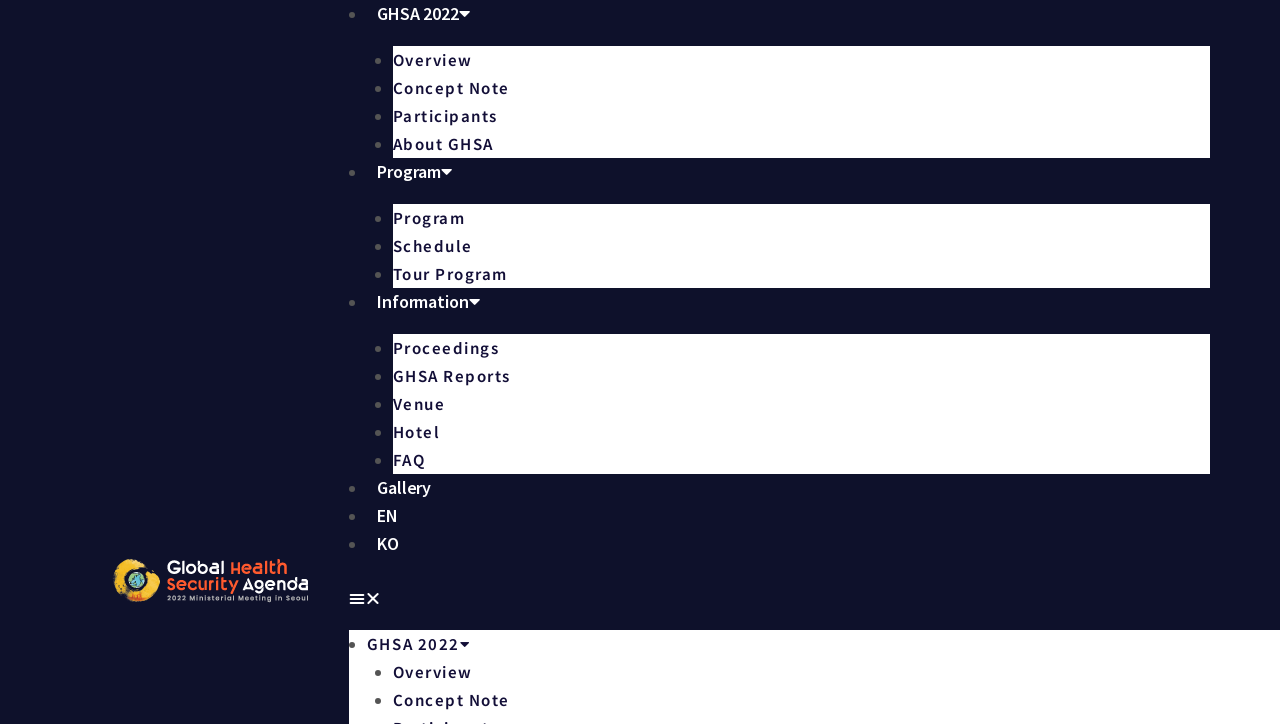What is the first item in the list?
Look at the screenshot and respond with one word or a short phrase.

•